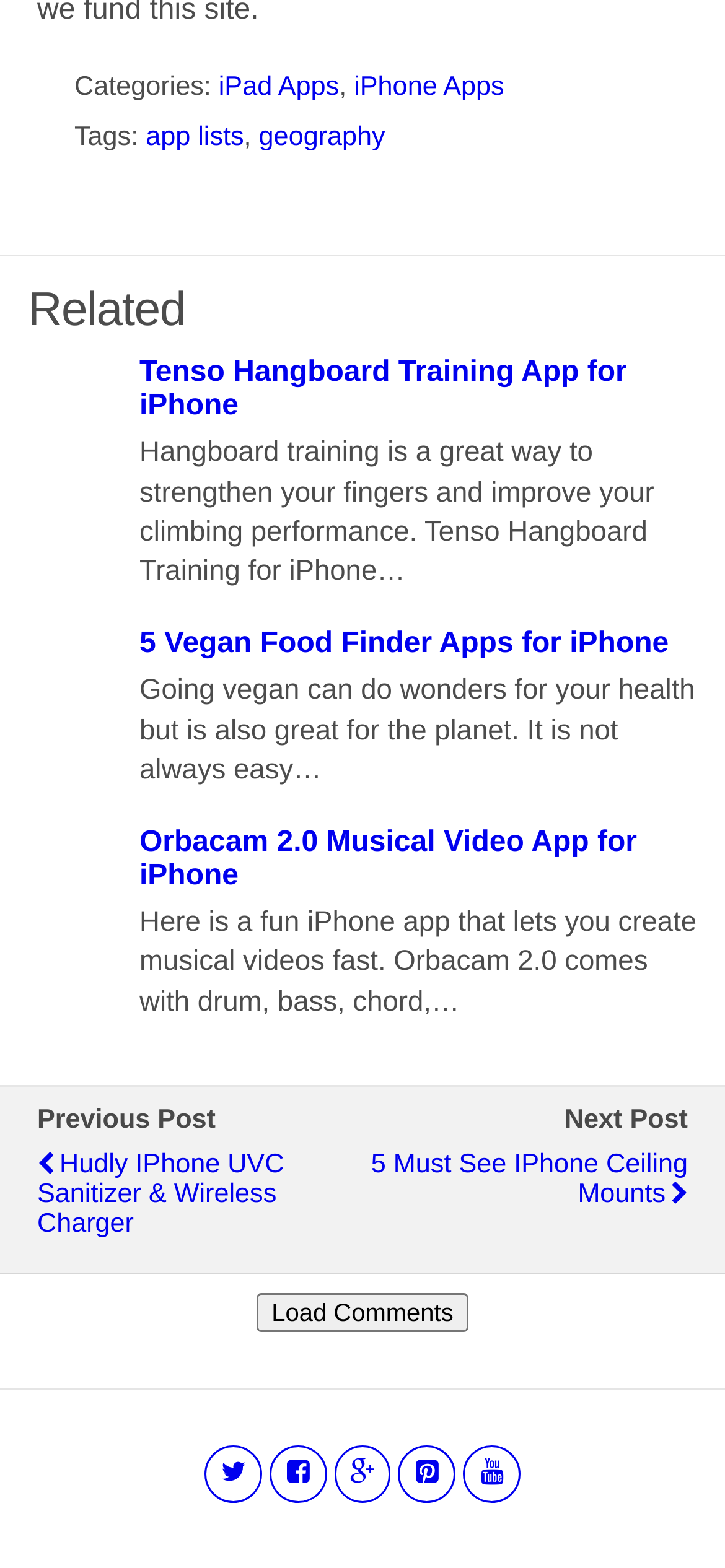Please identify the bounding box coordinates of the element I should click to complete this instruction: 'View Tenso Hangboard Training App for iPhone'. The coordinates should be given as four float numbers between 0 and 1, like this: [left, top, right, bottom].

[0.038, 0.228, 0.962, 0.27]